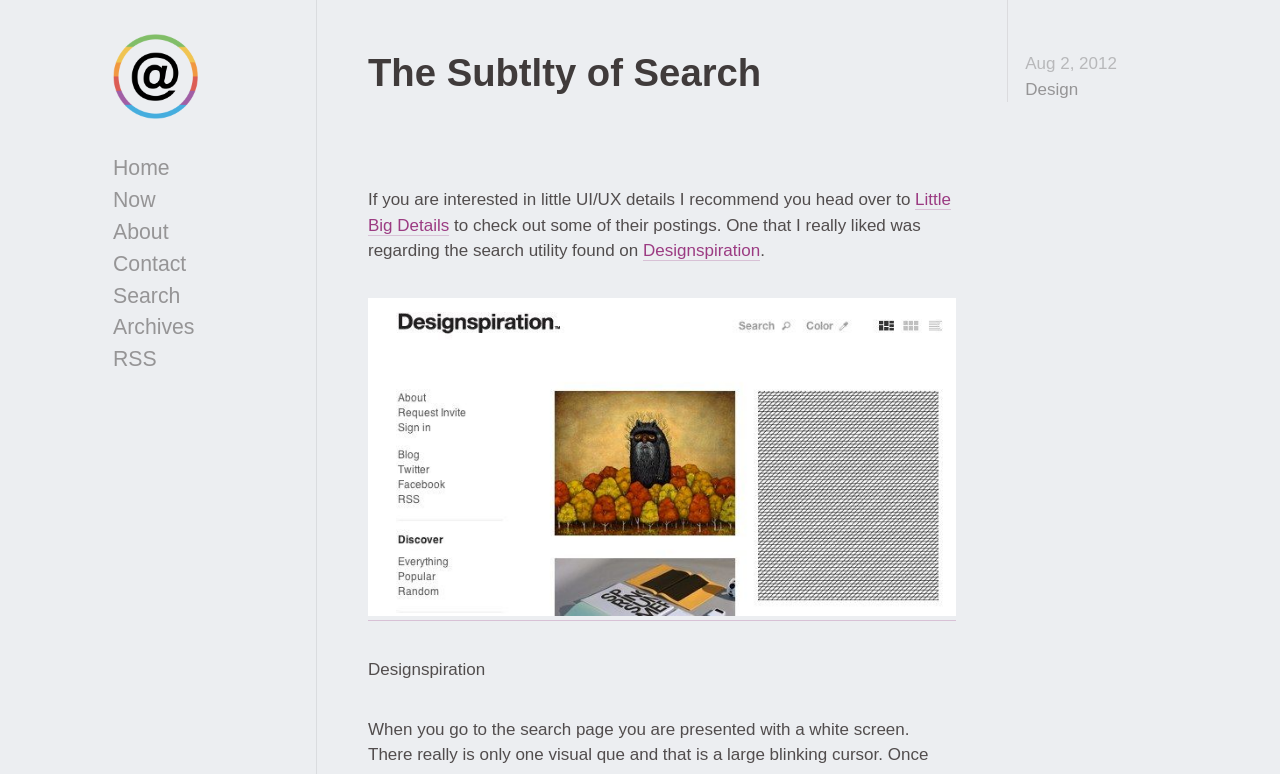What is the date of the post?
Please use the image to provide an in-depth answer to the question.

The date of the post is mentioned as a link 'Aug 2, 2012' on the webpage, which indicates the publication date of the article.